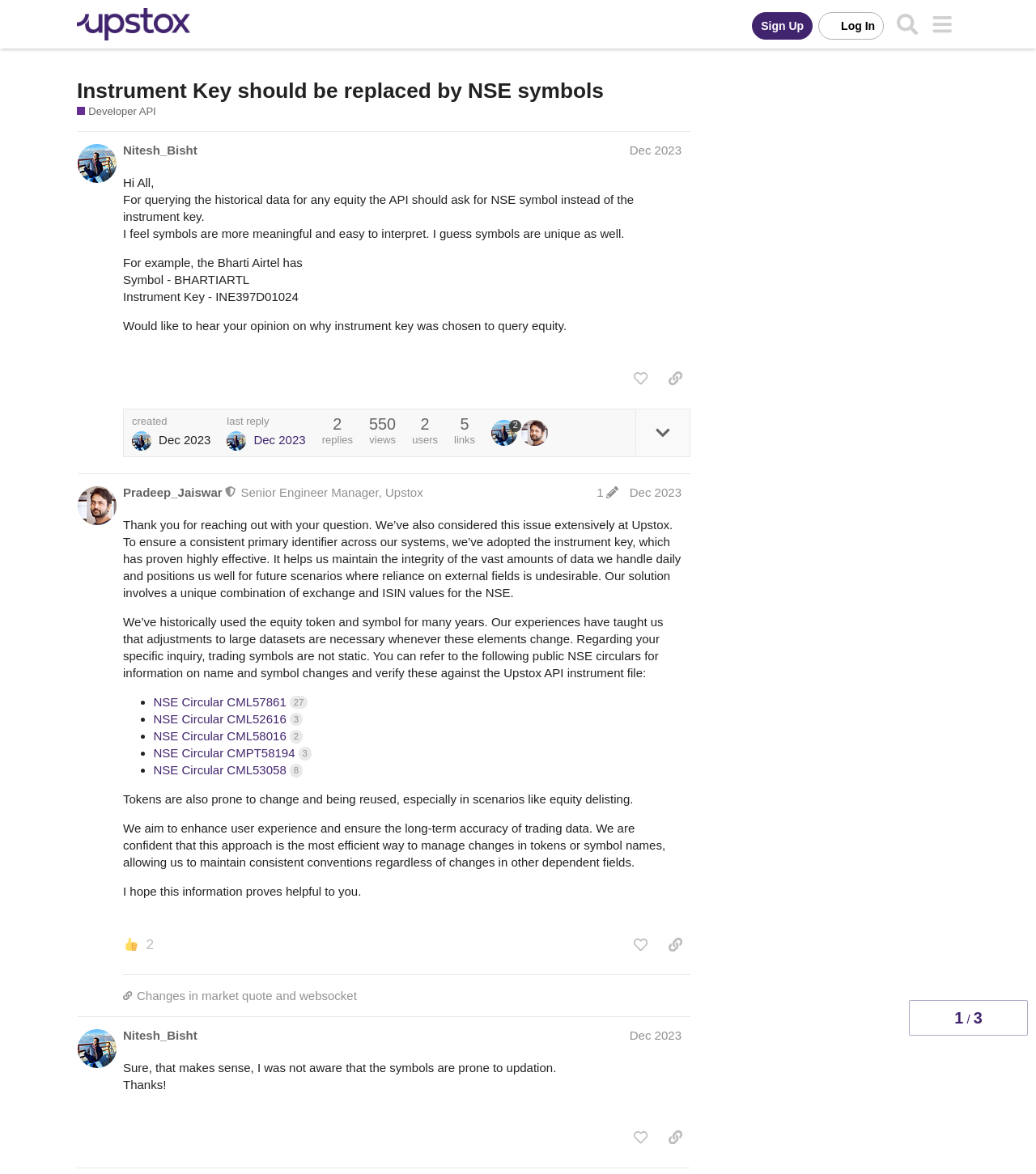Determine the bounding box coordinates for the region that must be clicked to execute the following instruction: "Search".

[0.859, 0.006, 0.892, 0.035]